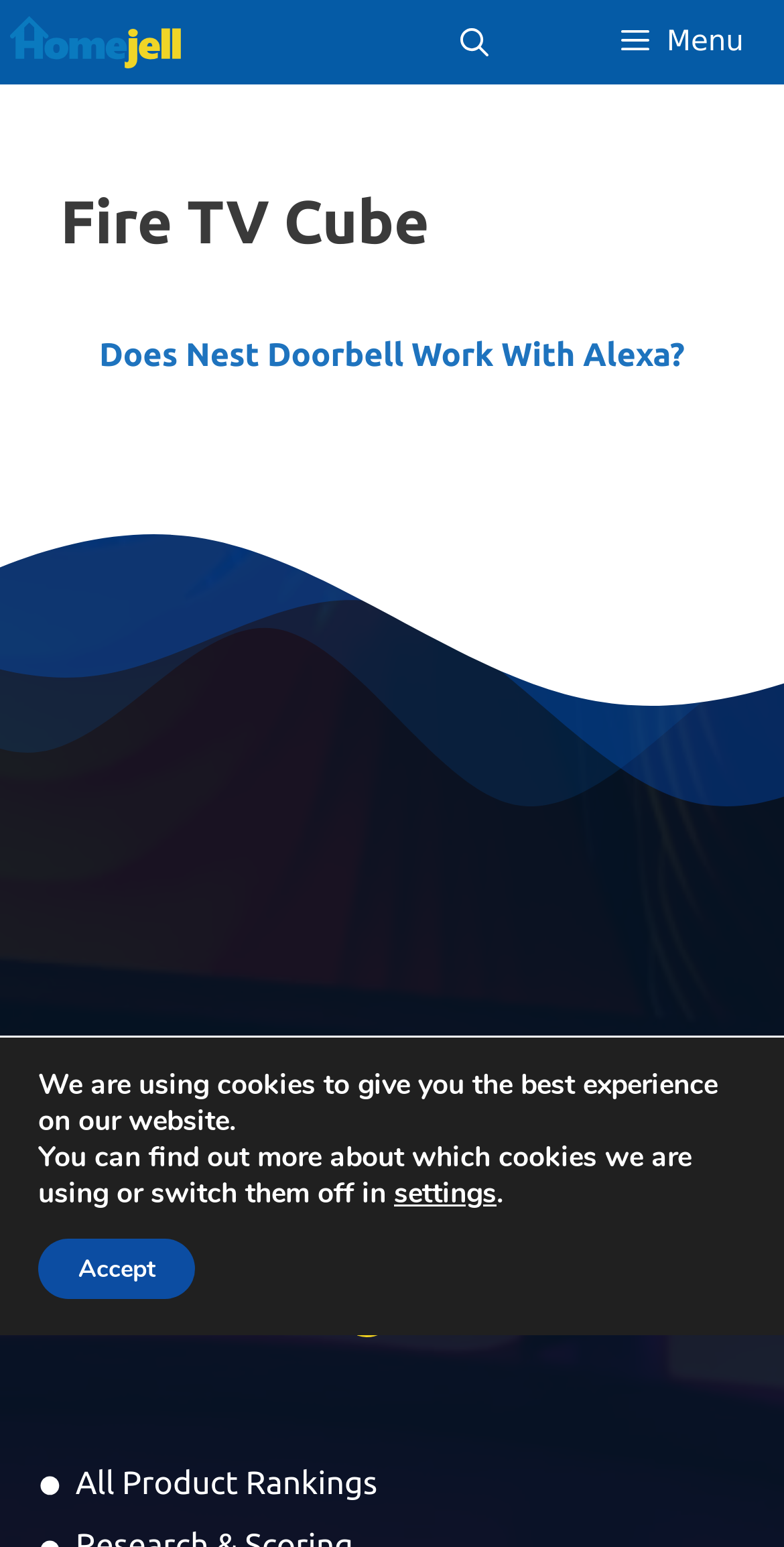Answer in one word or a short phrase: 
What is the image on the webpage about?

Fire TV Cube